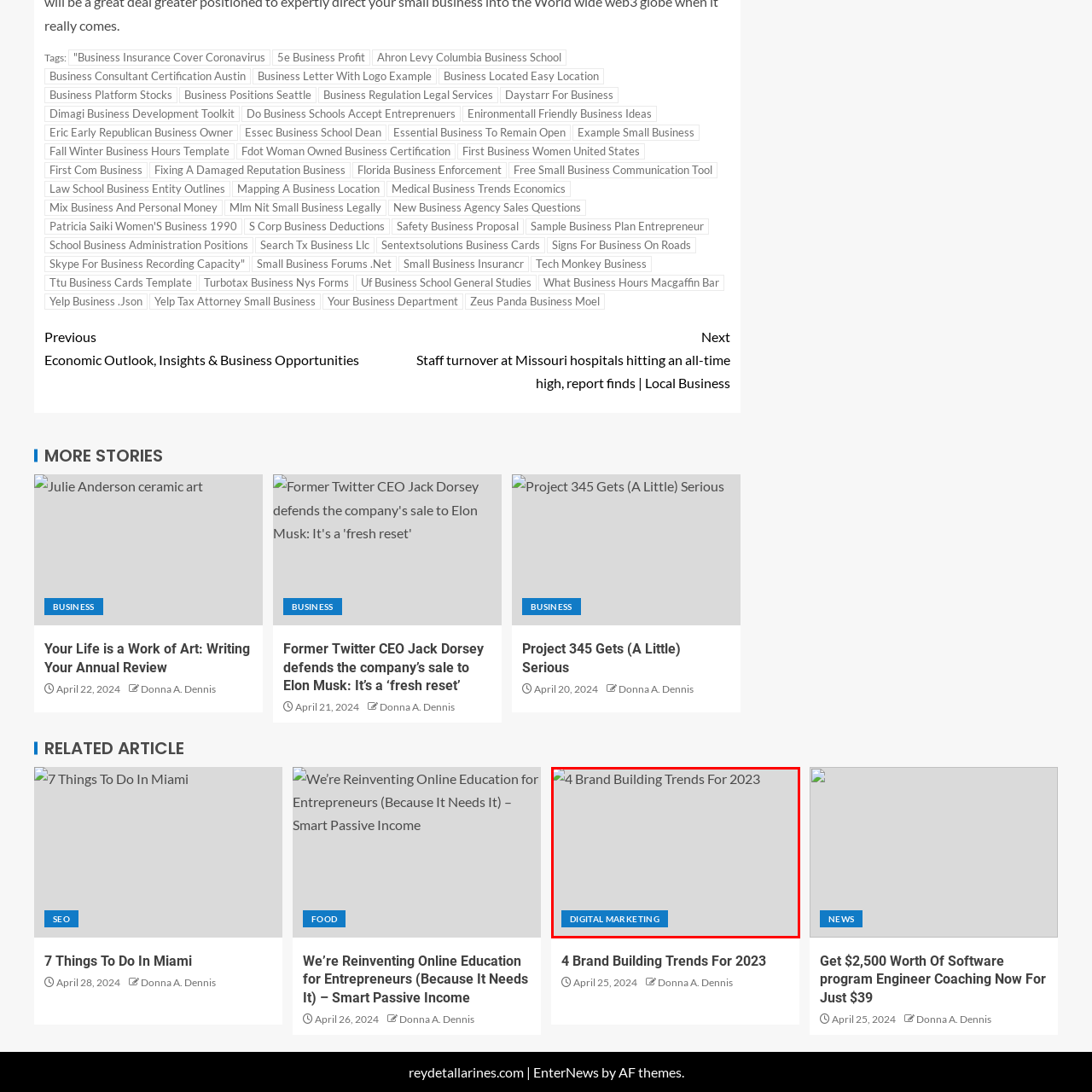What is emphasized in the overall design?
Focus on the part of the image marked with a red bounding box and deliver an in-depth answer grounded in the visual elements you observe.

The design of the image emphasizes clarity and accessibility, making it easy for users to understand and navigate the content, which is essential for a guide that aims to educate professionals on contemporary branding strategies.